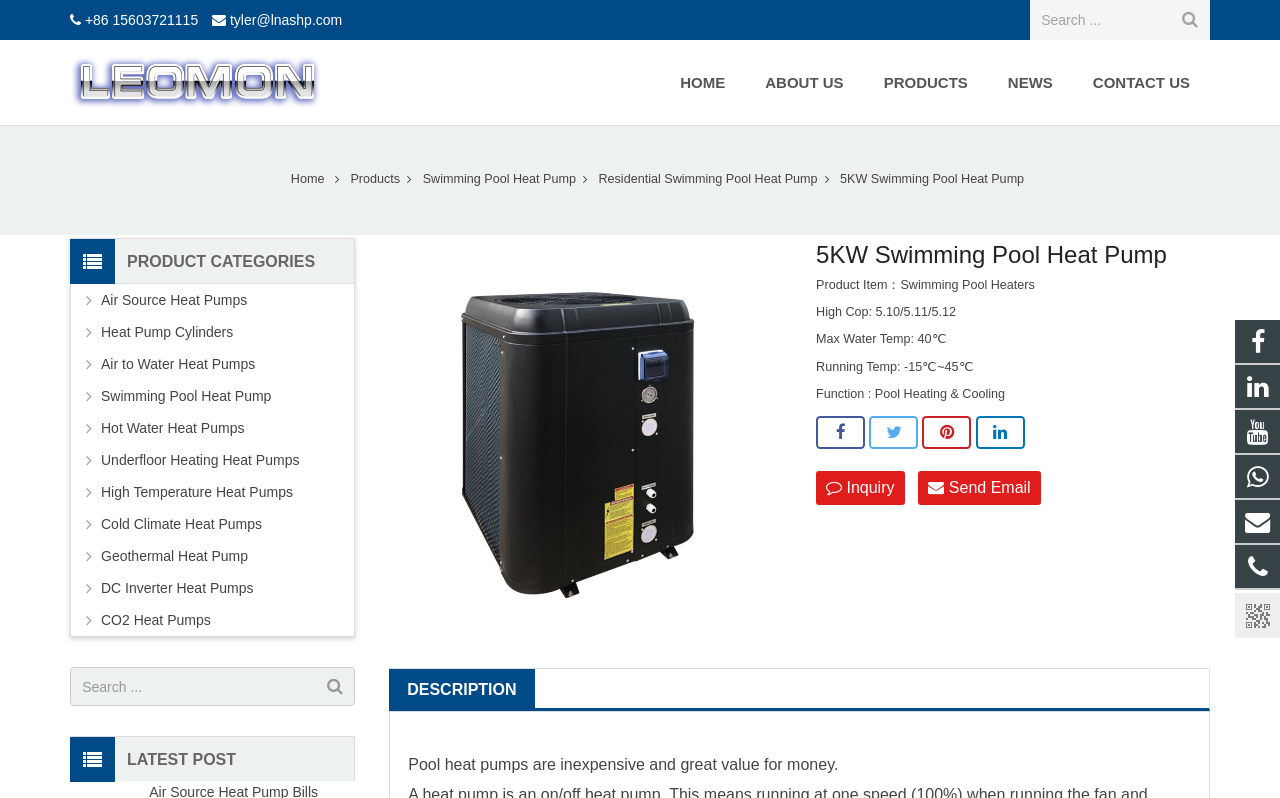Identify the bounding box coordinates for the region to click in order to carry out this instruction: "Inquire about the product". Provide the coordinates using four float numbers between 0 and 1, formatted as [left, top, right, bottom].

[0.638, 0.591, 0.707, 0.633]